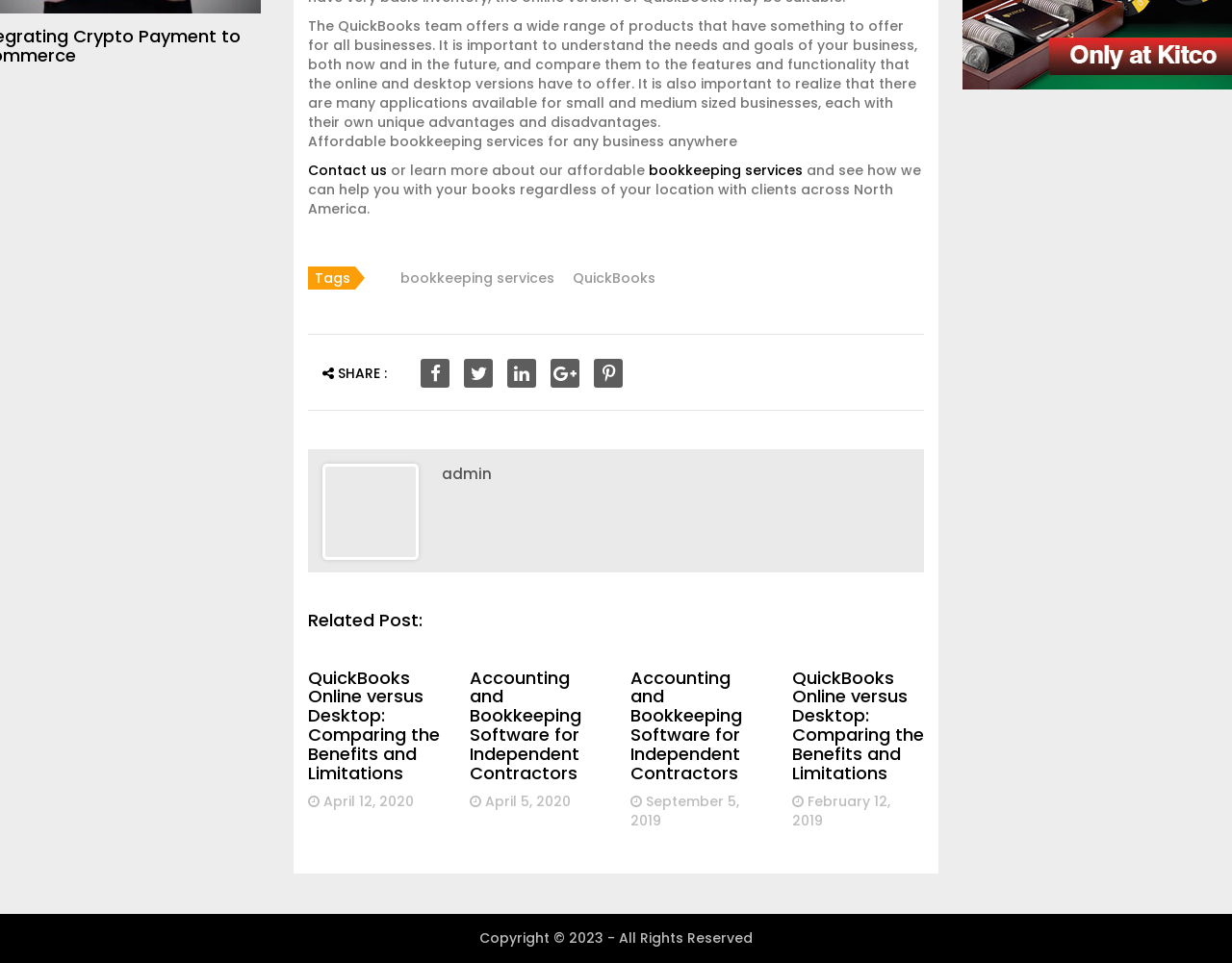Refer to the screenshot and give an in-depth answer to this question: What type of businesses are mentioned as using QuickBooks?

The webpage mentions that there are many applications available for small and medium sized businesses, each with their own unique advantages and disadvantages, implying that QuickBooks is suitable for these types of businesses.